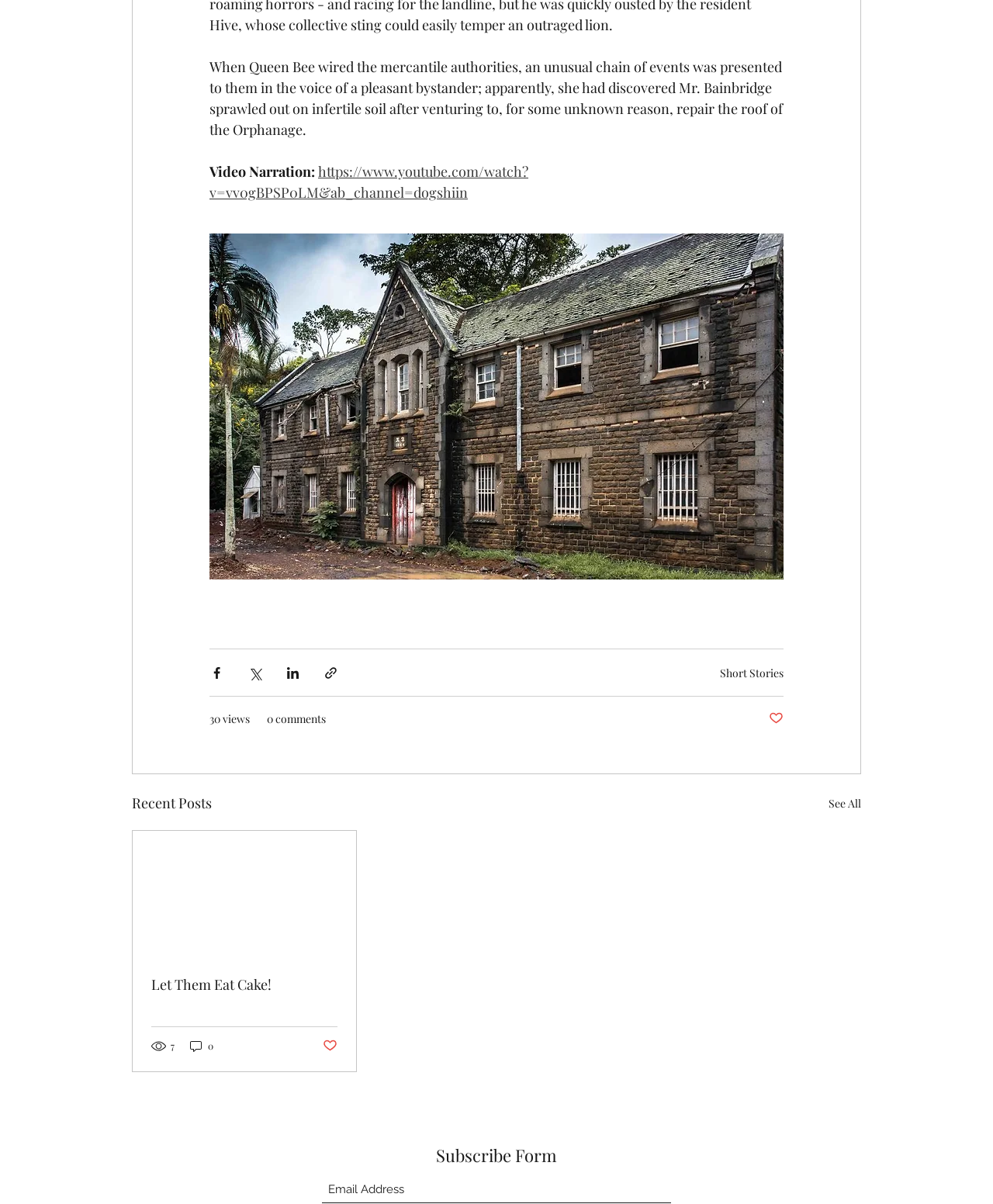What is the topic of the first article?
Look at the image and respond with a one-word or short phrase answer.

Queen Bee